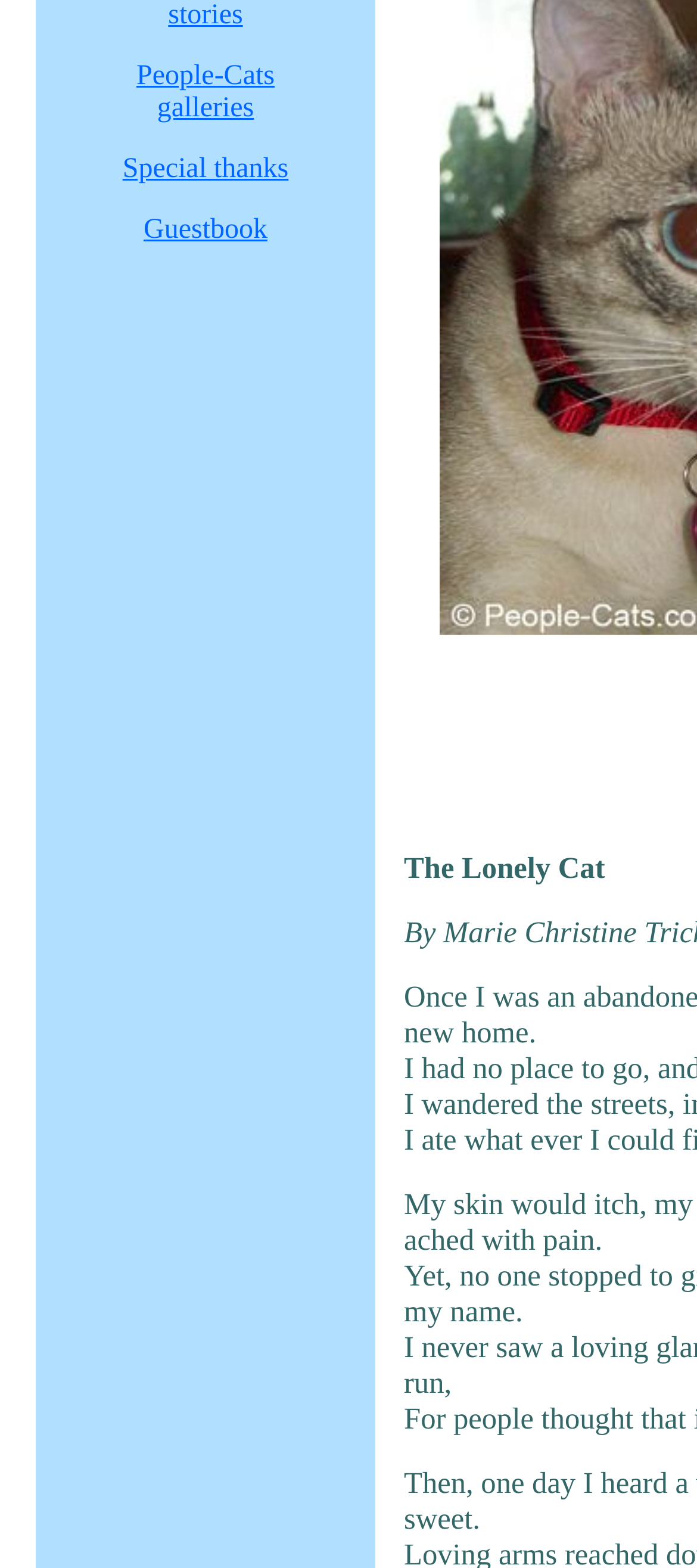Determine the bounding box coordinates for the UI element matching this description: "Special thanks".

[0.176, 0.098, 0.414, 0.117]